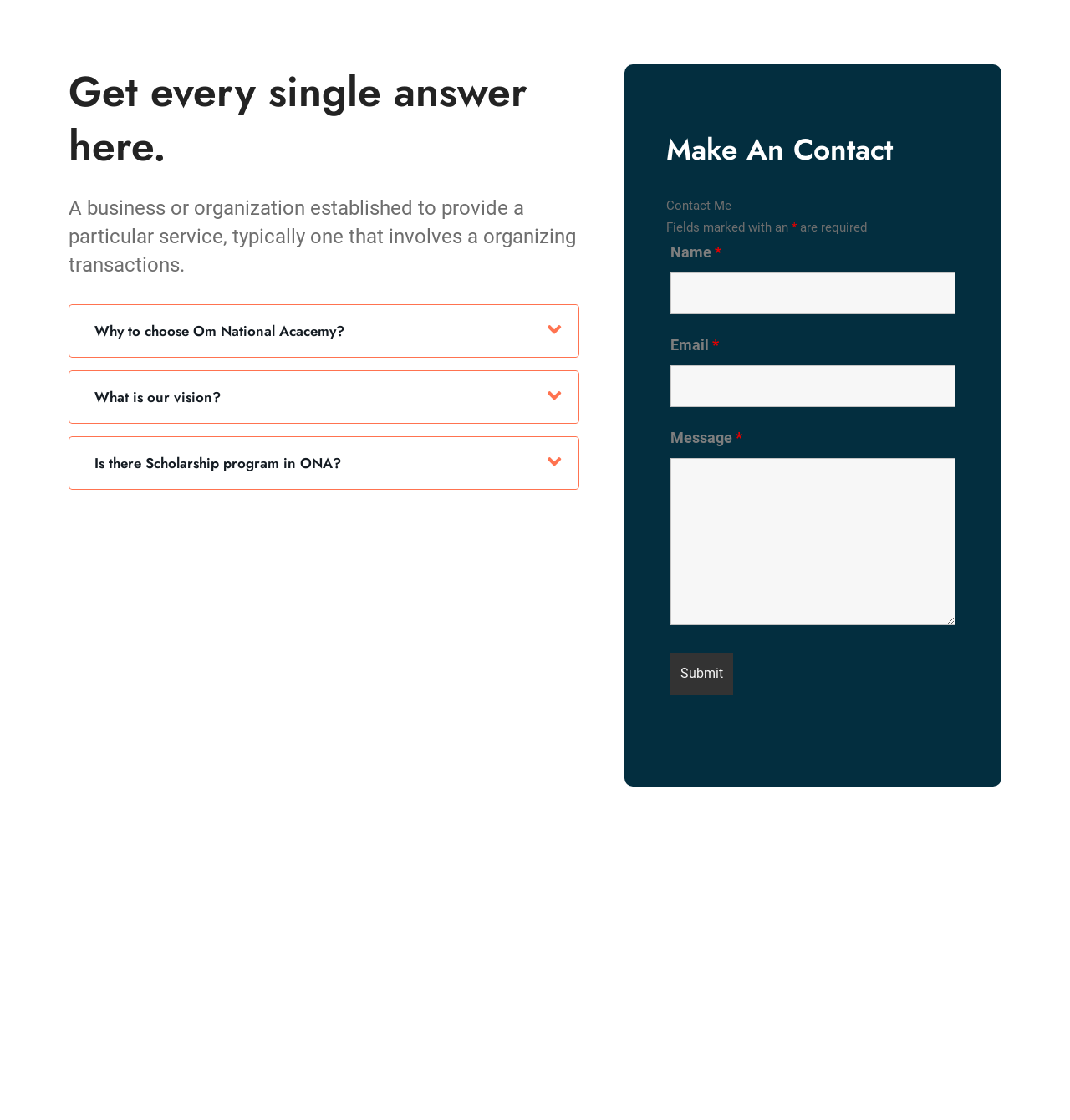Please find the bounding box coordinates (top-left x, top-left y, bottom-right x, bottom-right y) in the screenshot for the UI element described as follows: value="Submit"

[0.627, 0.582, 0.685, 0.62]